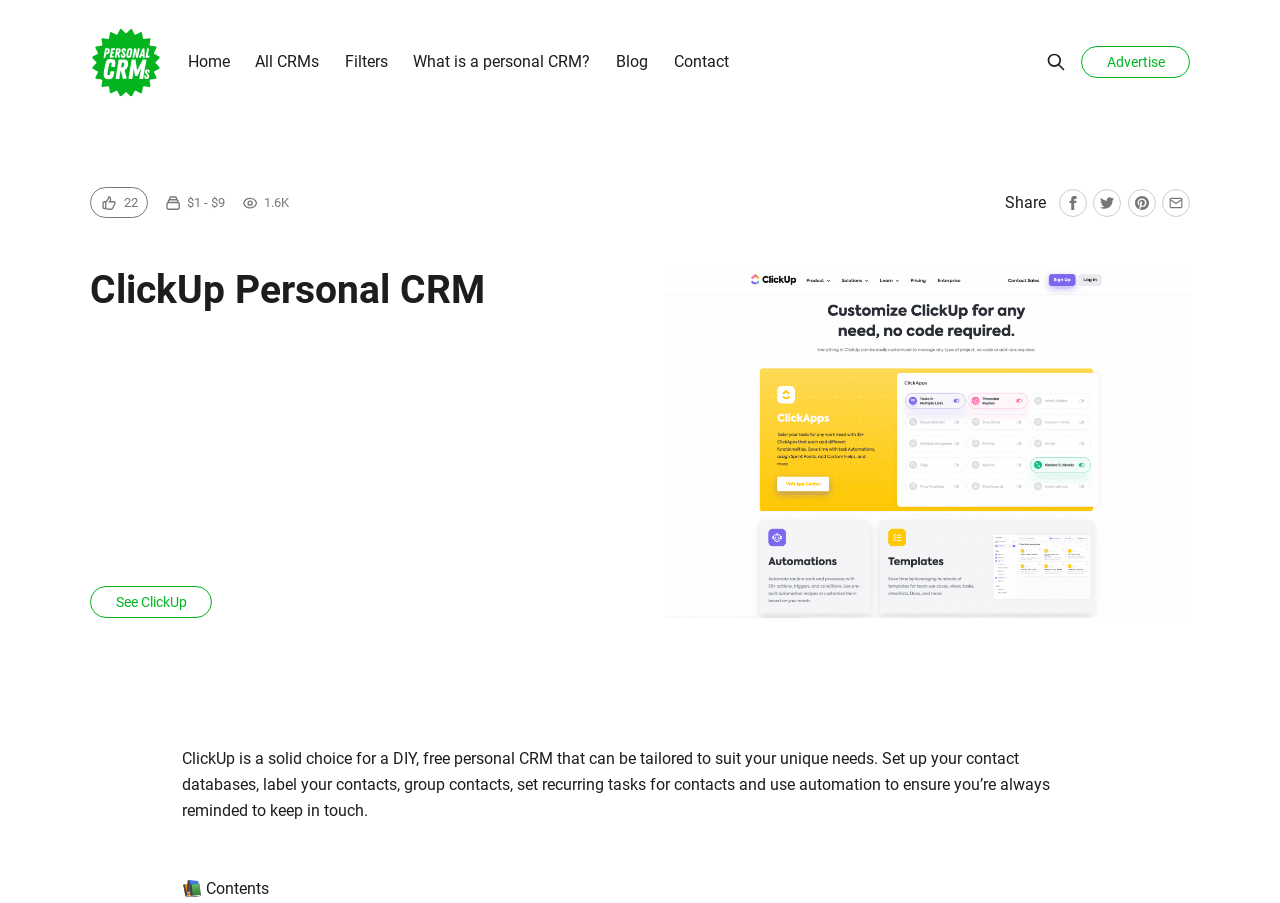Please specify the bounding box coordinates of the region to click in order to perform the following instruction: "Search for something".

[0.817, 0.057, 0.833, 0.079]